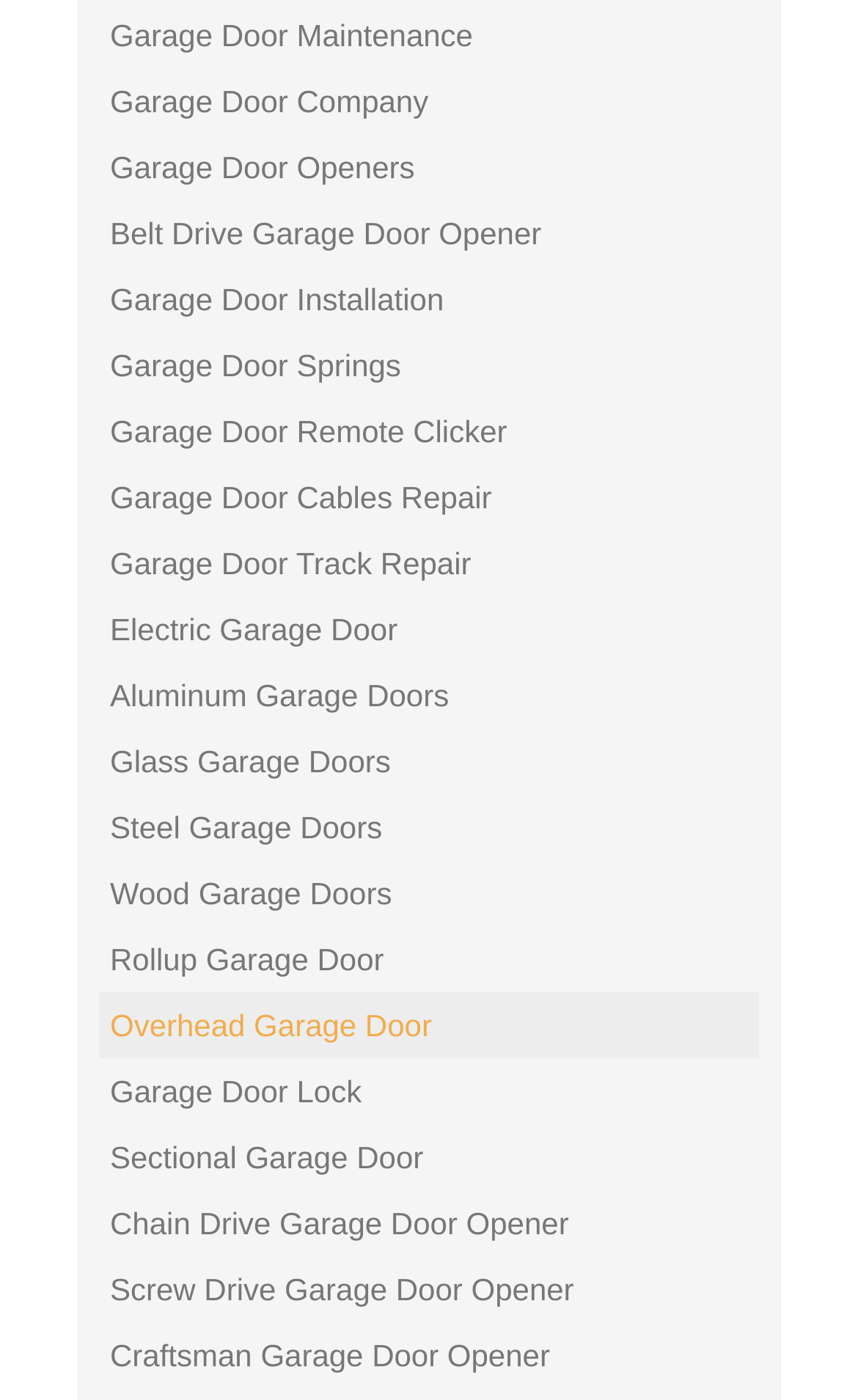What is the first type of garage door material listed?
Using the details shown in the screenshot, provide a comprehensive answer to the question.

I examined the list of links and found that the first type of garage door material listed is Aluminum Garage Doors.